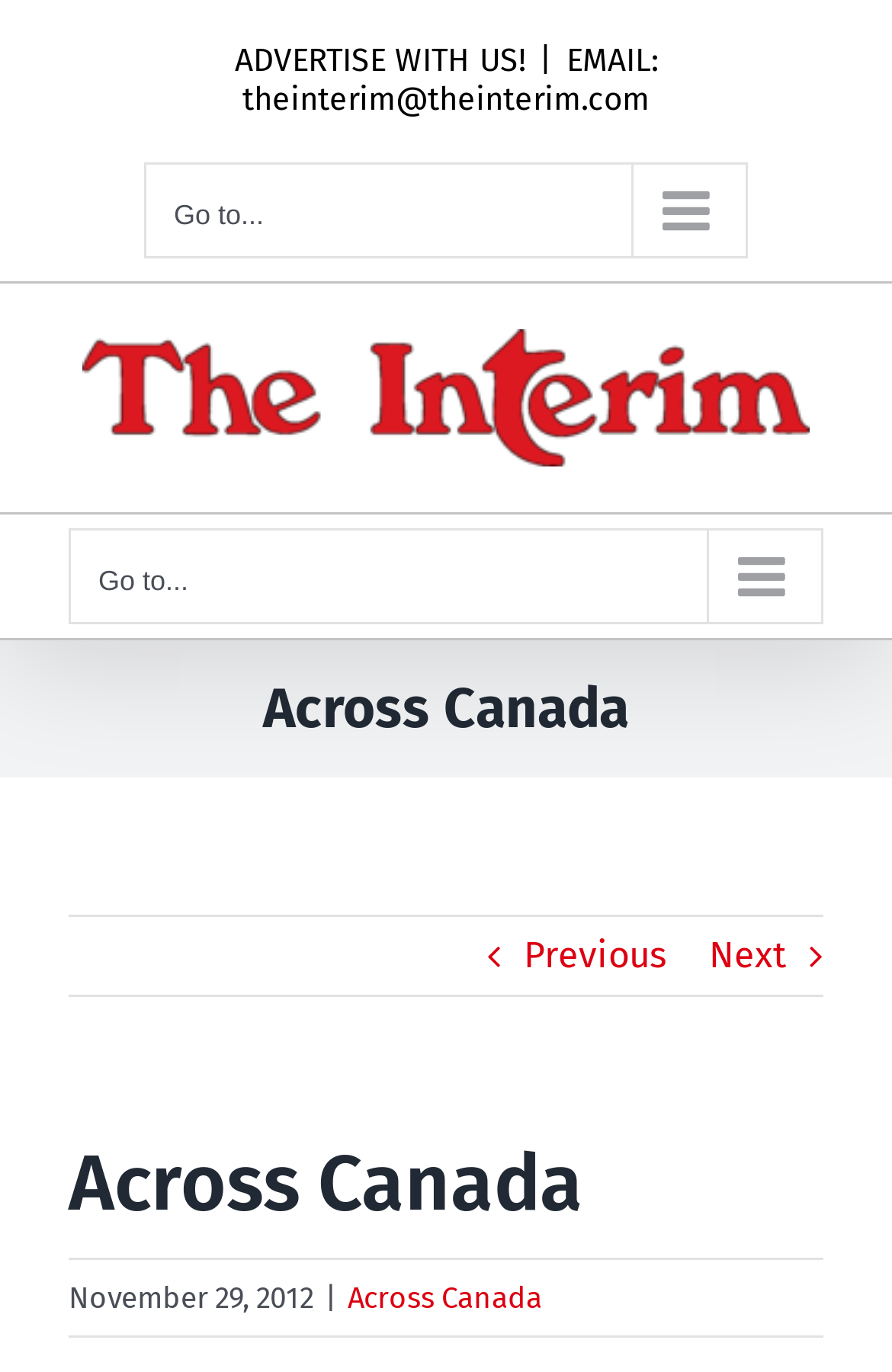What is the purpose of the button with the text 'Go to...'?
Based on the image, answer the question with as much detail as possible.

I inferred this by analyzing the button element with the text 'Go to... ' and its bounding box coordinates [0.162, 0.118, 0.838, 0.188], which suggests it is a navigation element. Additionally, the 'controls' attribute indicates it controls a menu, specifically the 'mobile-menu-top-menu'.